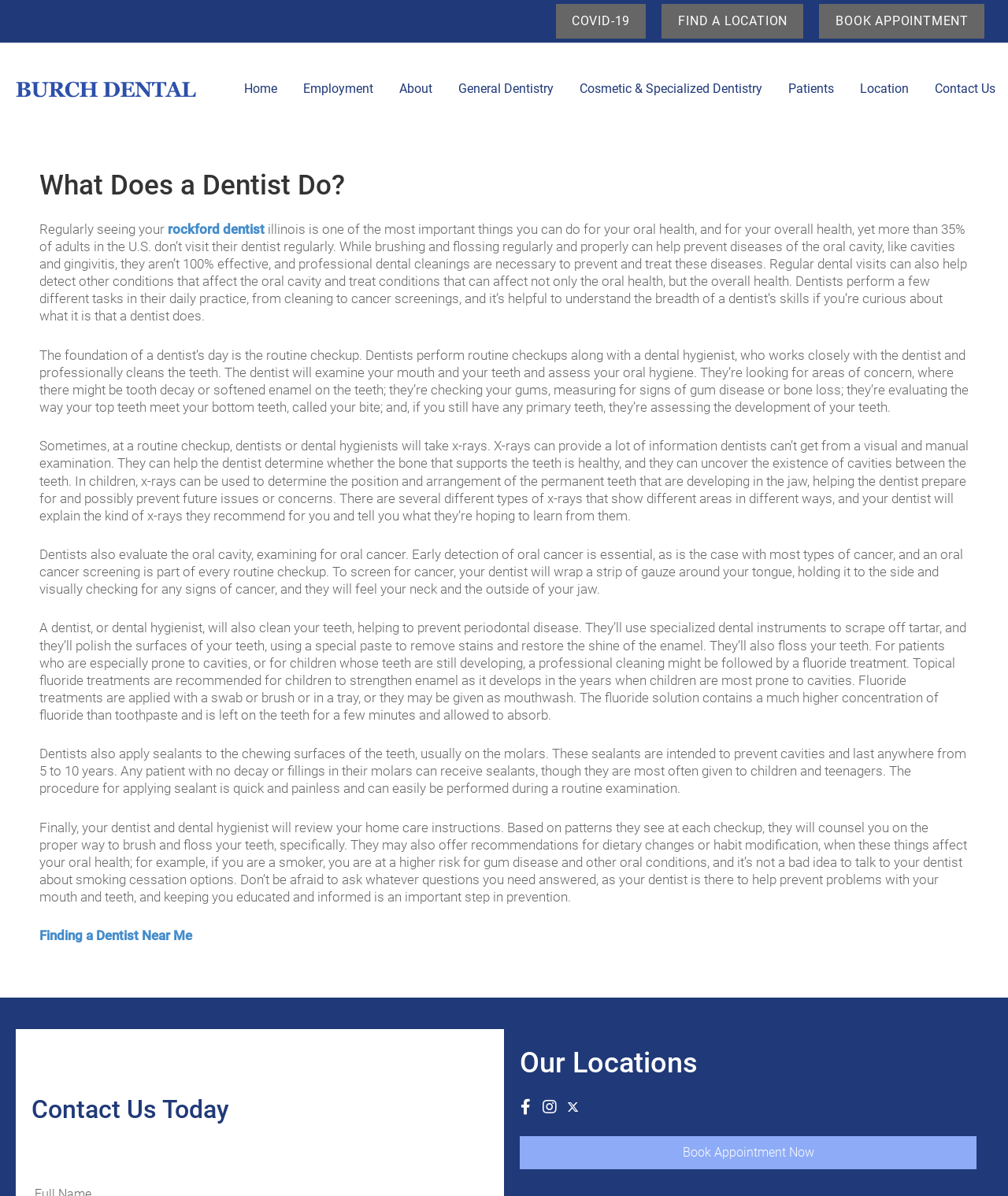Based on the image, please elaborate on the answer to the following question:
What is the benefit of fluoride treatment?

The webpage states that fluoride treatments are recommended for children to strengthen enamel as it develops, and are especially beneficial for patients who are prone to cavities.